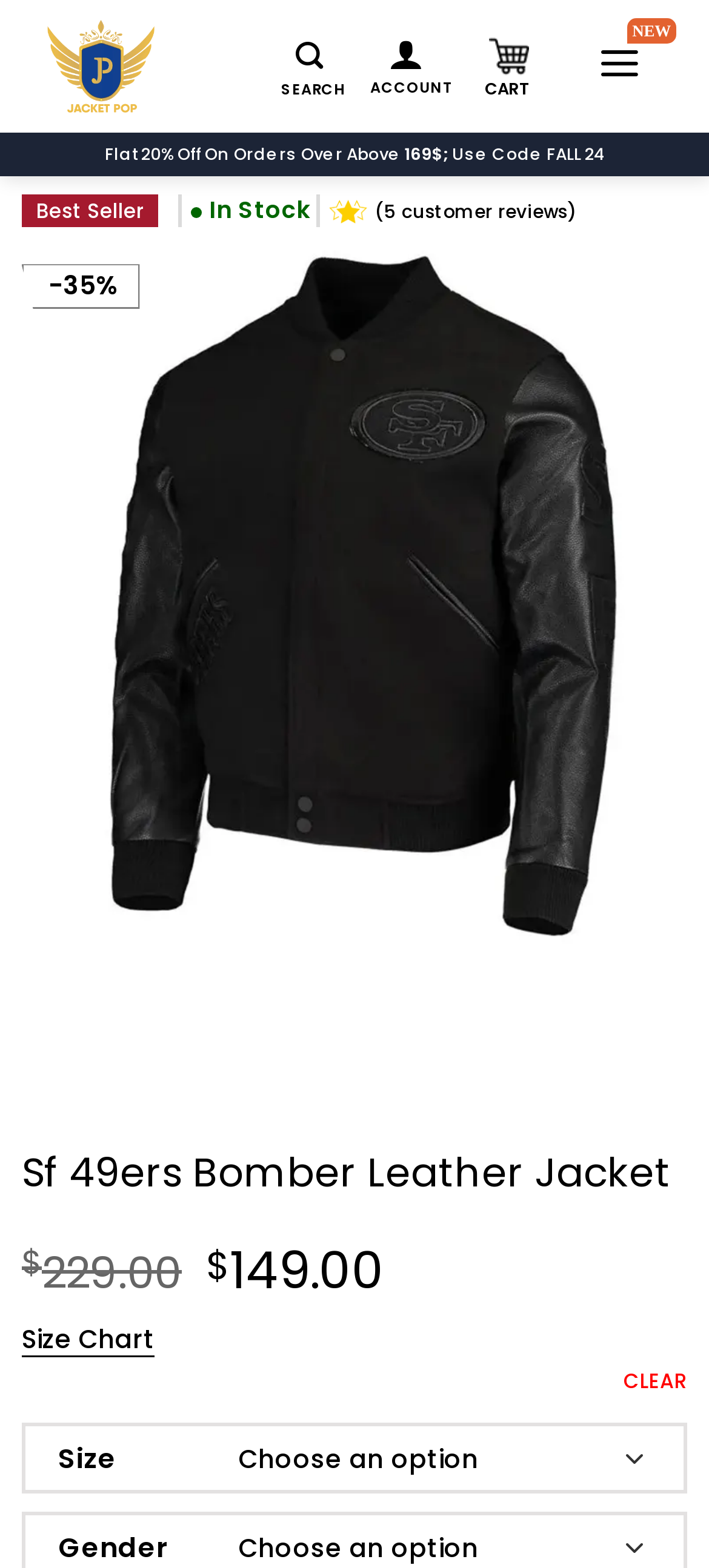Detail the various sections and features present on the webpage.

This webpage is about a San Francisco 49ers Bomber Leather Jacket, with a prominent image of the jacket taking up most of the page. At the top left, there is a link to "jacketpop" accompanied by a small image. To the right, there are three links: "Search", an icon represented by "\ue901", and "Cart" with a small image. A "Menu" link is located at the top right corner.

Below the top navigation, there is a promotional banner announcing a flat 20% off on orders over a certain amount, with a code "FALL 24" to be used. The original price of the jacket, $229.00, is crossed out, and the current price, $169.00, is displayed prominently.

The main content of the page is a large image of the jacket, with a smaller image of the same jacket below it. There are three more images on the page, showcasing the jacket from different angles. A heading "Sf 49ers Bomber Leather Jacket" is placed above the main image.

To the right of the main image, there are several pieces of information about the product, including a "Best Seller" label, an "In Stock" indicator, and a link to customer reviews. The original and current prices are also displayed again. A "Size Chart" link is located below the product information.

At the bottom of the page, there is a section for selecting the size of the jacket, with a dropdown menu and a "CLEAR" link. A "Gender" label is placed below the size selection. Finally, a "Go to top" link is located at the bottom right corner of the page.